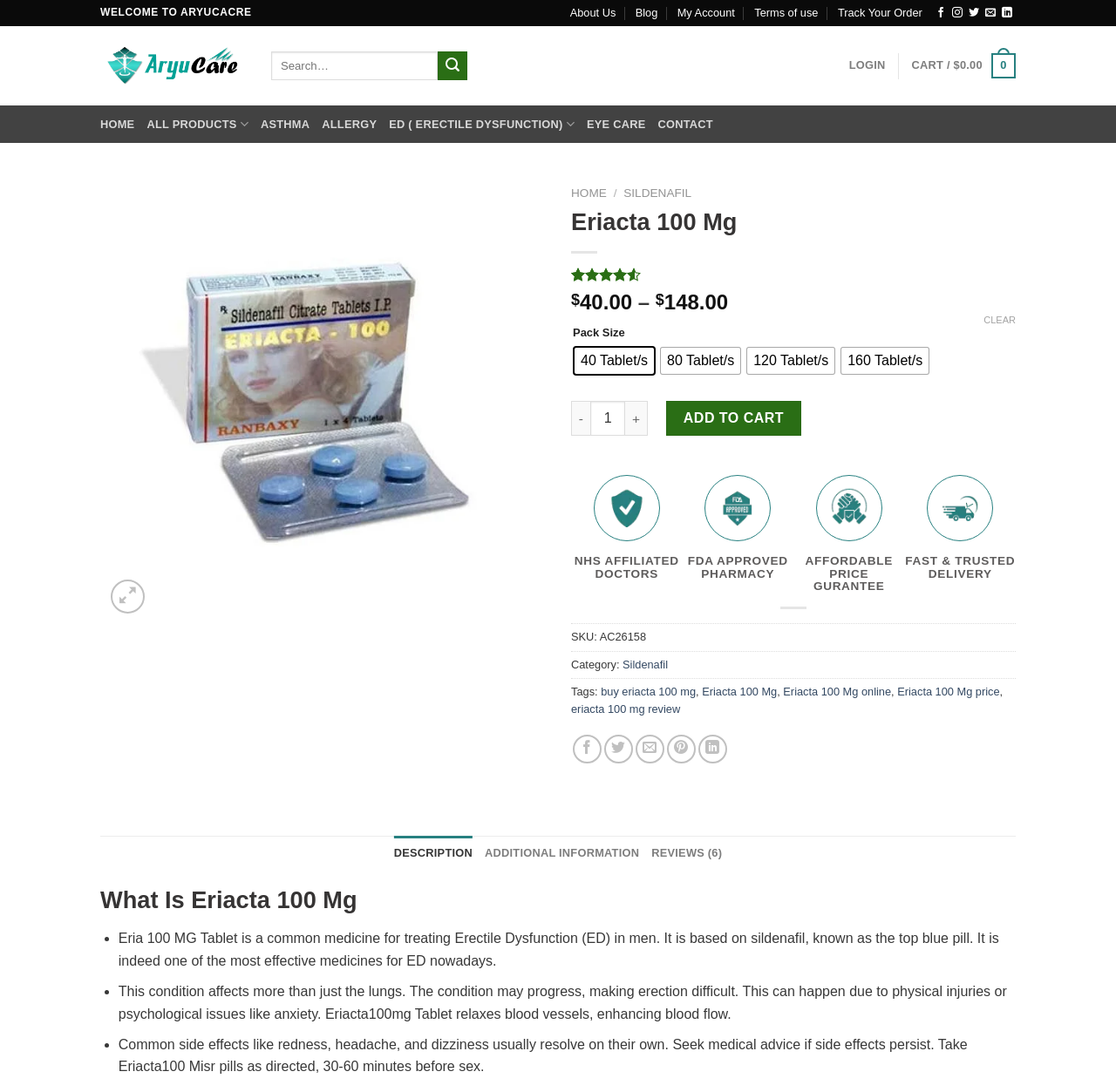Determine the bounding box coordinates of the UI element described below. Use the format (top-left x, top-left y, bottom-right x, bottom-right y) with floating point numbers between 0 and 1: See the list of stores

None